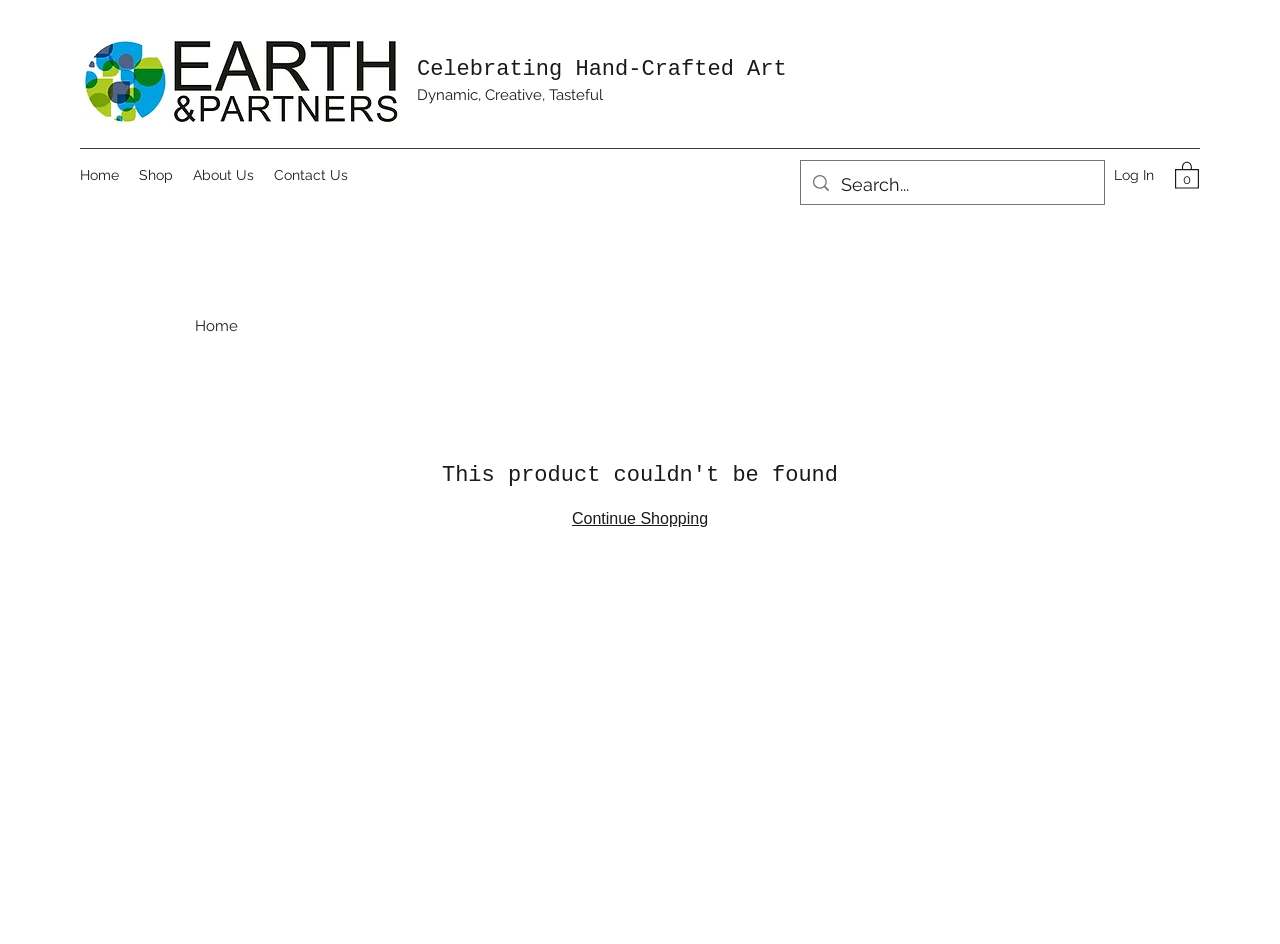Answer the question below using just one word or a short phrase: 
What is the text above the navigation menu?

Dynamic, Creative, Tasteful